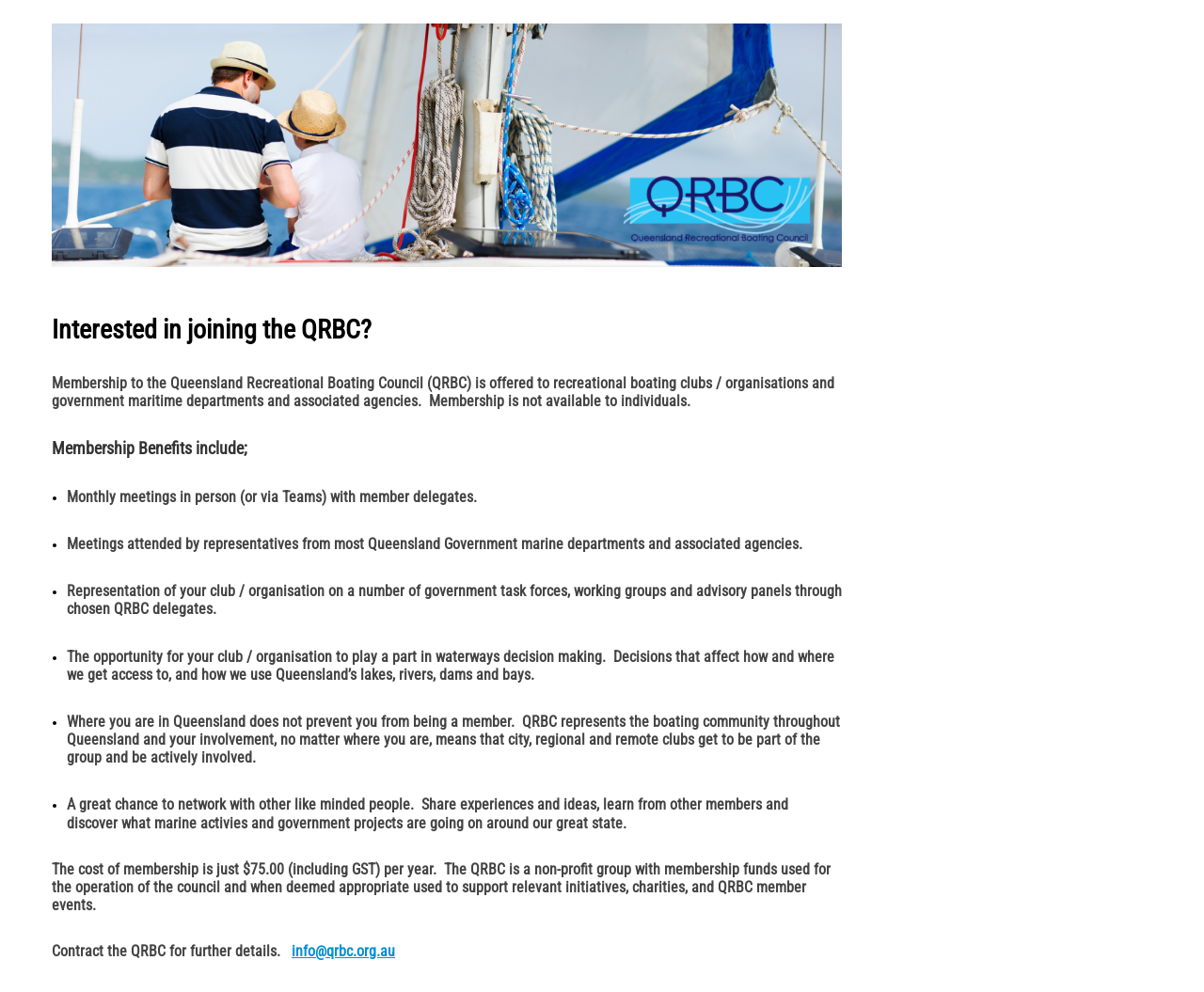Identify the bounding box coordinates of the HTML element based on this description: "info@qrbc.org.au".

[0.242, 0.95, 0.328, 0.968]